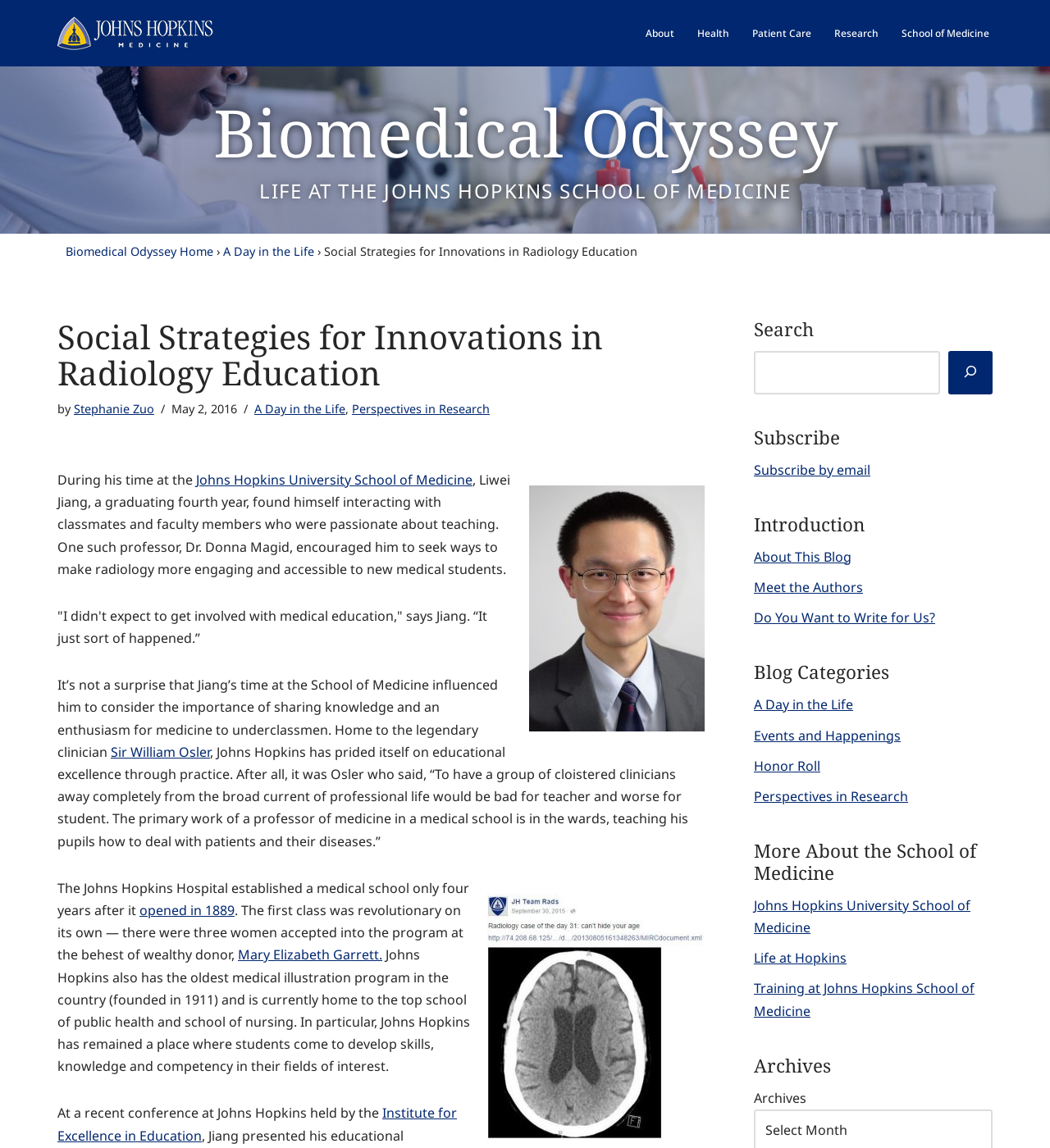Please specify the bounding box coordinates for the clickable region that will help you carry out the instruction: "Subscribe to the blog by email".

[0.718, 0.401, 0.829, 0.417]